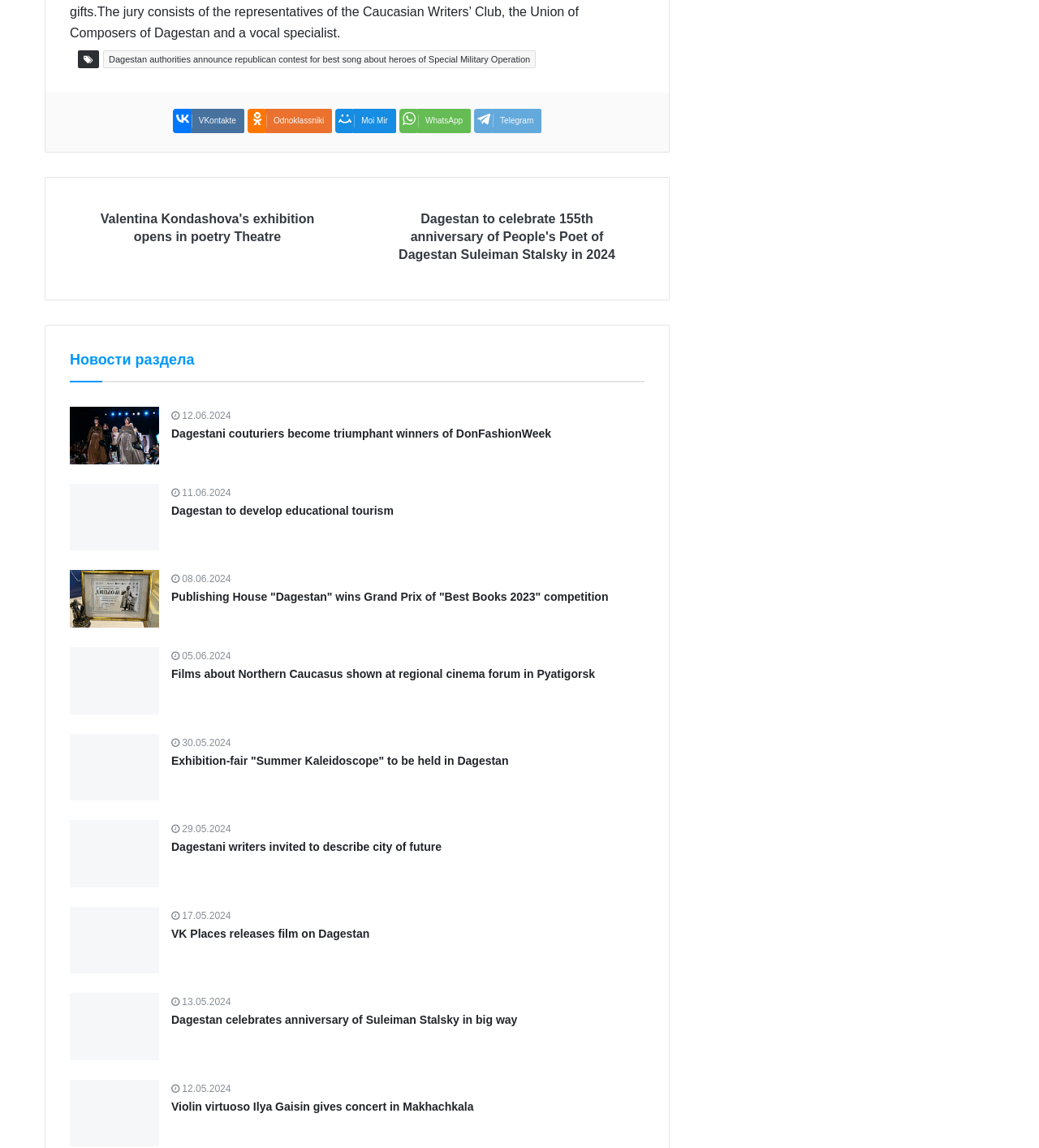What is the topic of the article 'Dagestani couturiers become triumphant winners of DonFashionWeek'?
Provide a comprehensive and detailed answer to the question.

The article title 'Dagestani couturiers become triumphant winners of DonFashionWeek' suggests that the topic of the article is related to fashion, specifically the achievement of Dagestani fashion designers in a fashion event called DonFashionWeek.